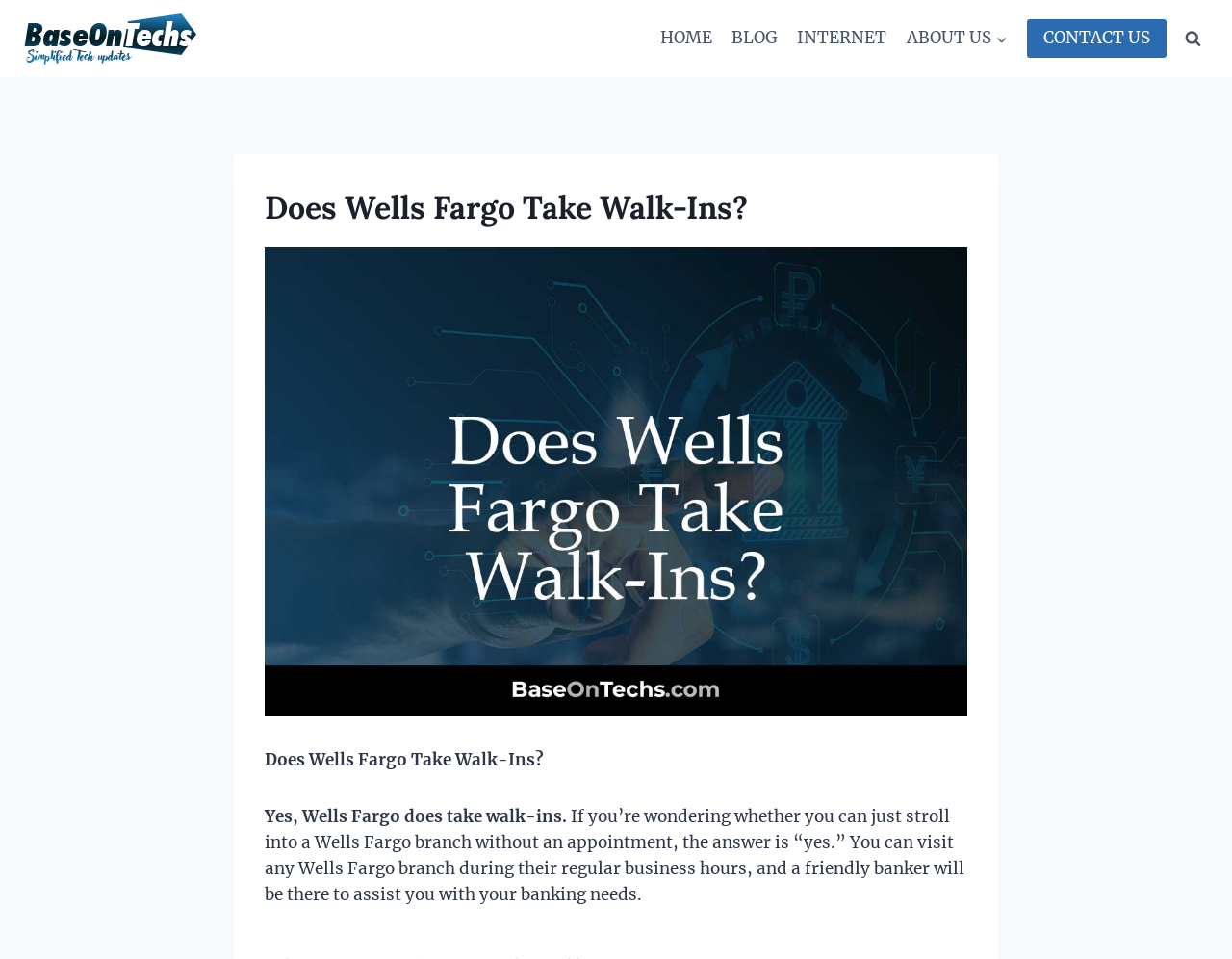What is the purpose of visiting a Wells Fargo branch?
Provide a detailed and well-explained answer to the question.

The answer can be found in the text 'a friendly banker will be there to assist you with your banking needs.' which implies that the purpose of visiting a Wells Fargo branch is to fulfill your banking needs.